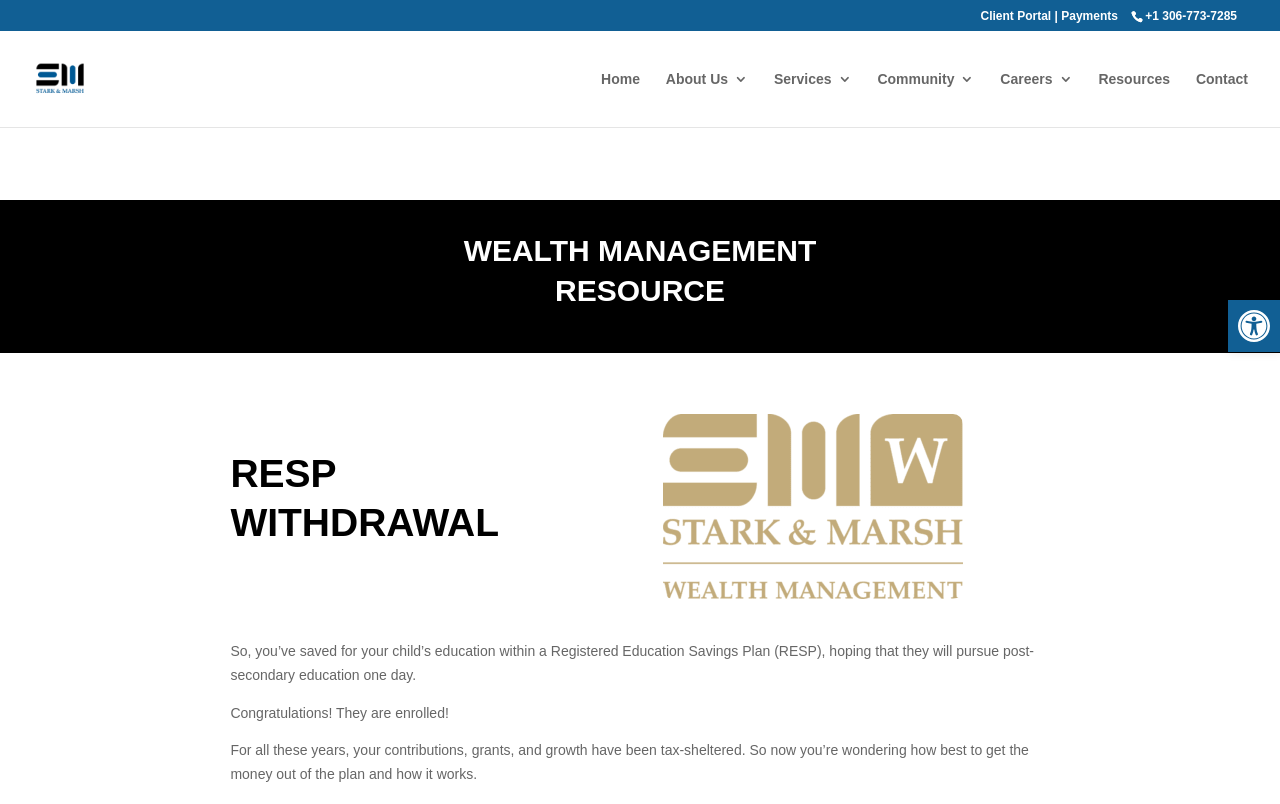Illustrate the webpage with a detailed description.

This webpage is about RESP Withdrawal and wealth management, specifically discussing how to withdraw money from a Registered Education Savings Plan (RESP). 

At the top right corner, there is a button to open the toolbar accessibility tools, accompanied by an image. Below this, there are several links to different sections of the website, including the client portal, payments, and contact information. The company's logo, Stark & Marsh CPA LLP, is located at the top left corner, along with a link to the homepage.

The main content of the webpage is divided into three sections. The first section has a heading "WEALTH MANAGEMENT" and "RESOURCE" on the left side, while the second section has headings "RESP" and "WITHDRAWAL" in the middle. 

Below the headings, there is an image, and then three paragraphs of text. The first paragraph explains the purpose of a RESP, the second congratulates the reader on their child's enrollment in post-secondary education, and the third discusses the tax-sheltered nature of the RESP and the reader's concerns about withdrawing the money.